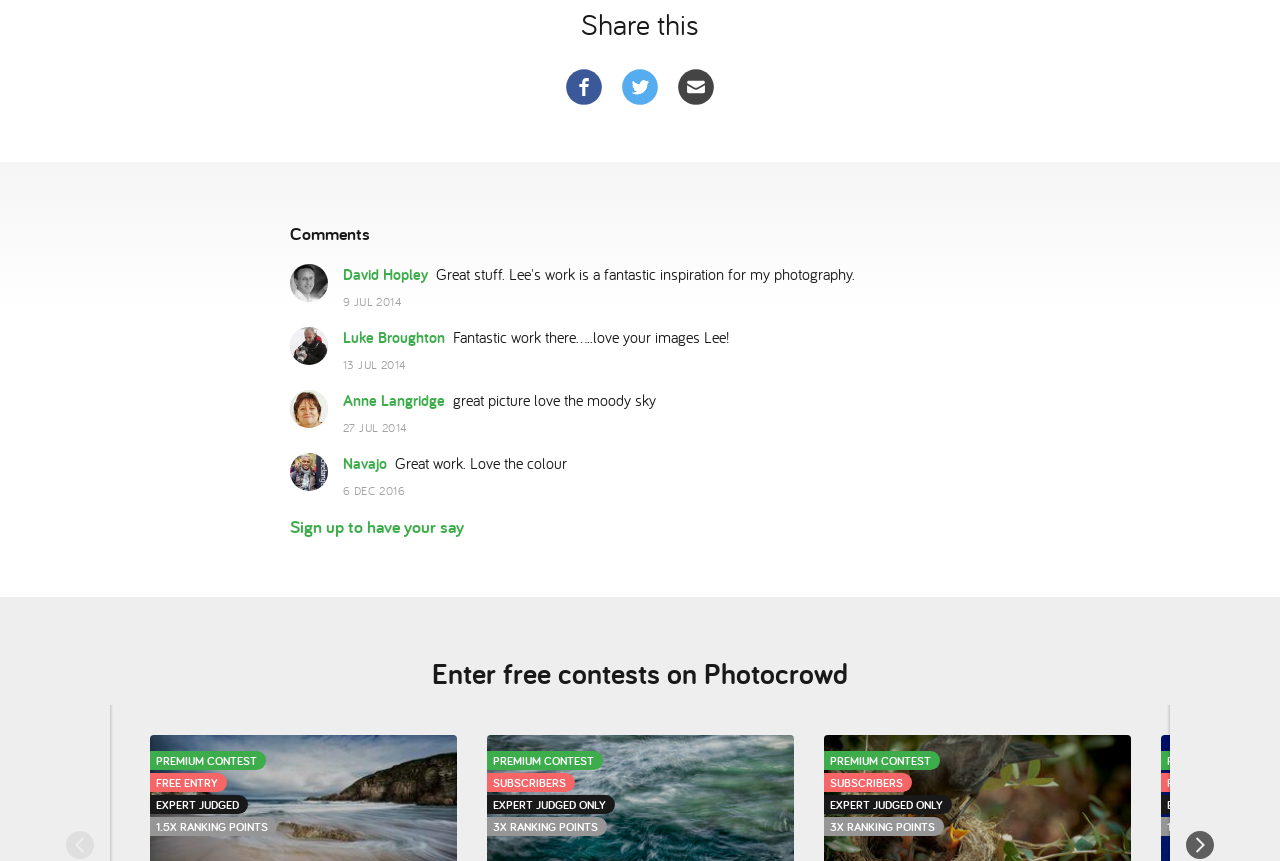Use a single word or phrase to respond to the question:
What type of contests are available on Photocrowd?

Free and premium contests